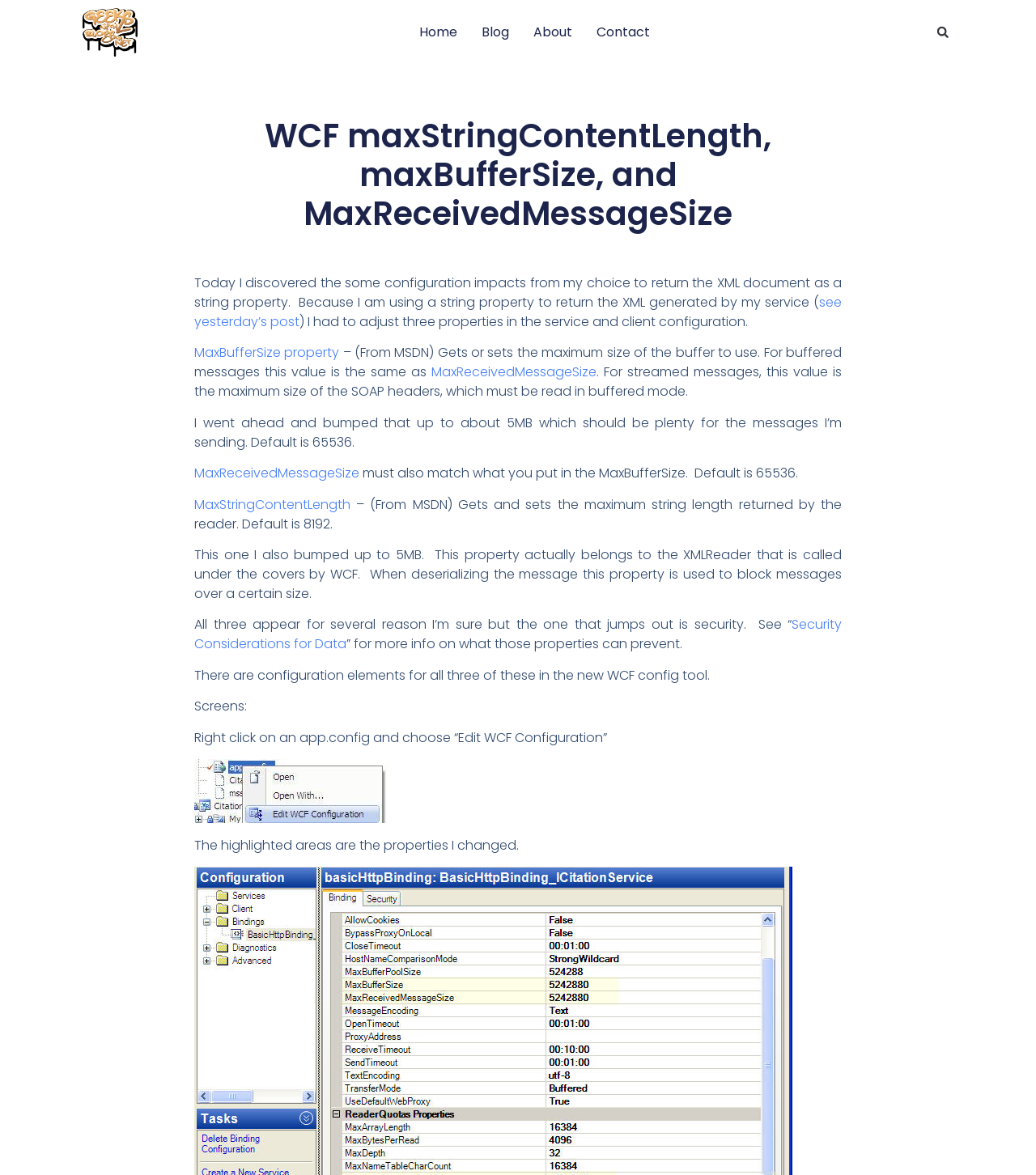Identify the bounding box coordinates for the region to click in order to carry out this instruction: "Click the 'see yesterday’s post' link". Provide the coordinates using four float numbers between 0 and 1, formatted as [left, top, right, bottom].

[0.188, 0.249, 0.812, 0.282]